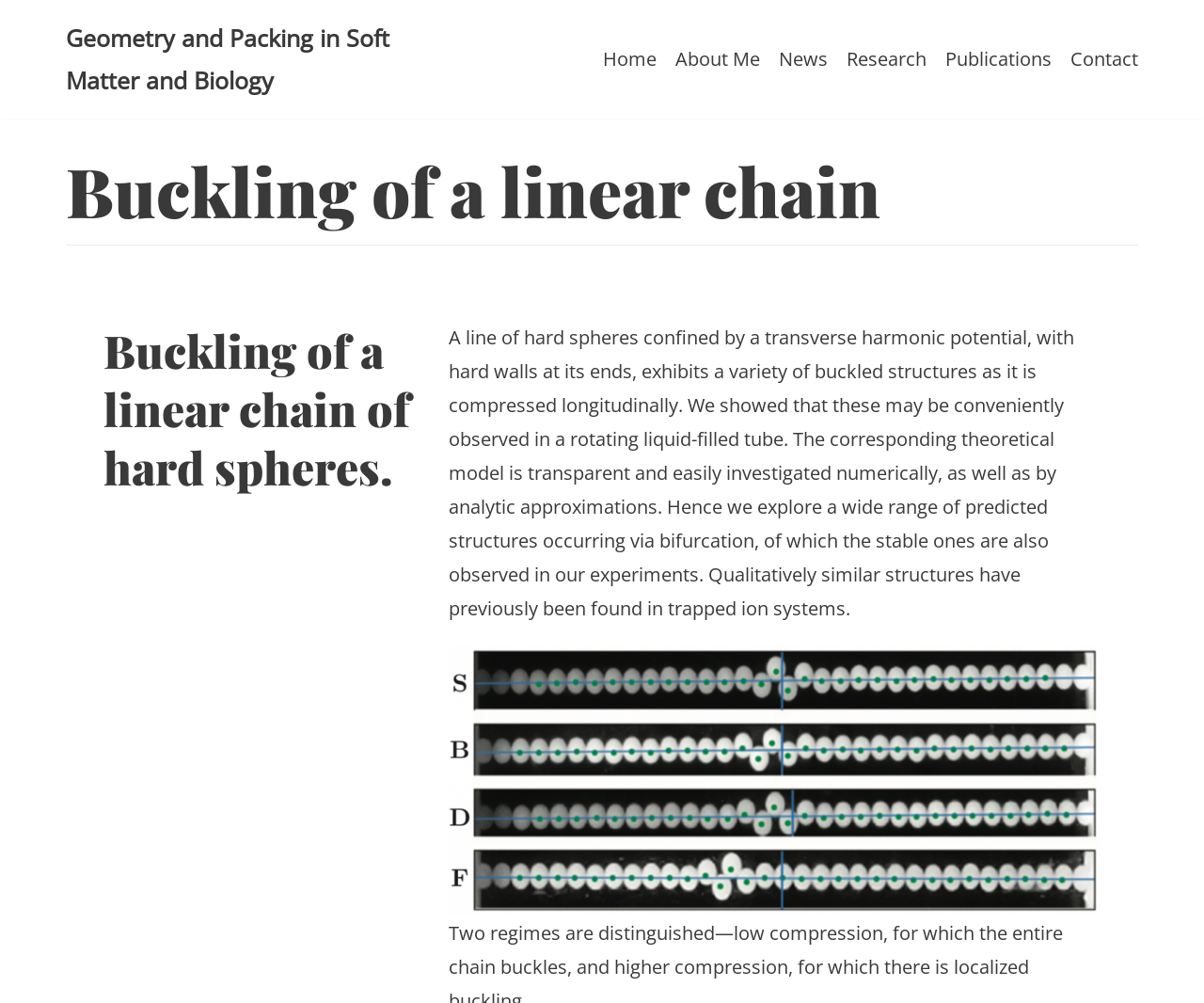Please determine the bounding box coordinates of the clickable area required to carry out the following instruction: "Explore the 'Research' page". The coordinates must be four float numbers between 0 and 1, represented as [left, top, right, bottom].

[0.703, 0.044, 0.77, 0.074]